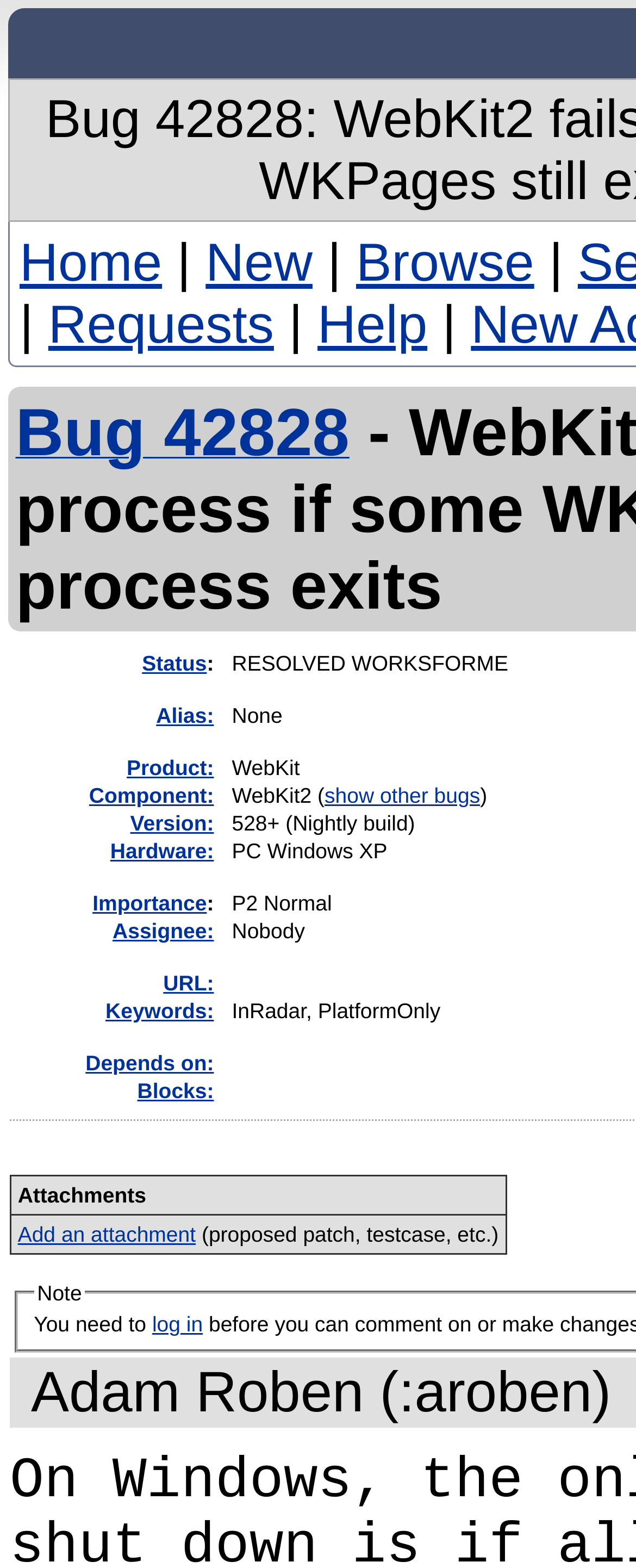Please specify the bounding box coordinates of the element that should be clicked to execute the given instruction: 'view requests'. Ensure the coordinates are four float numbers between 0 and 1, expressed as [left, top, right, bottom].

[0.076, 0.187, 0.431, 0.226]